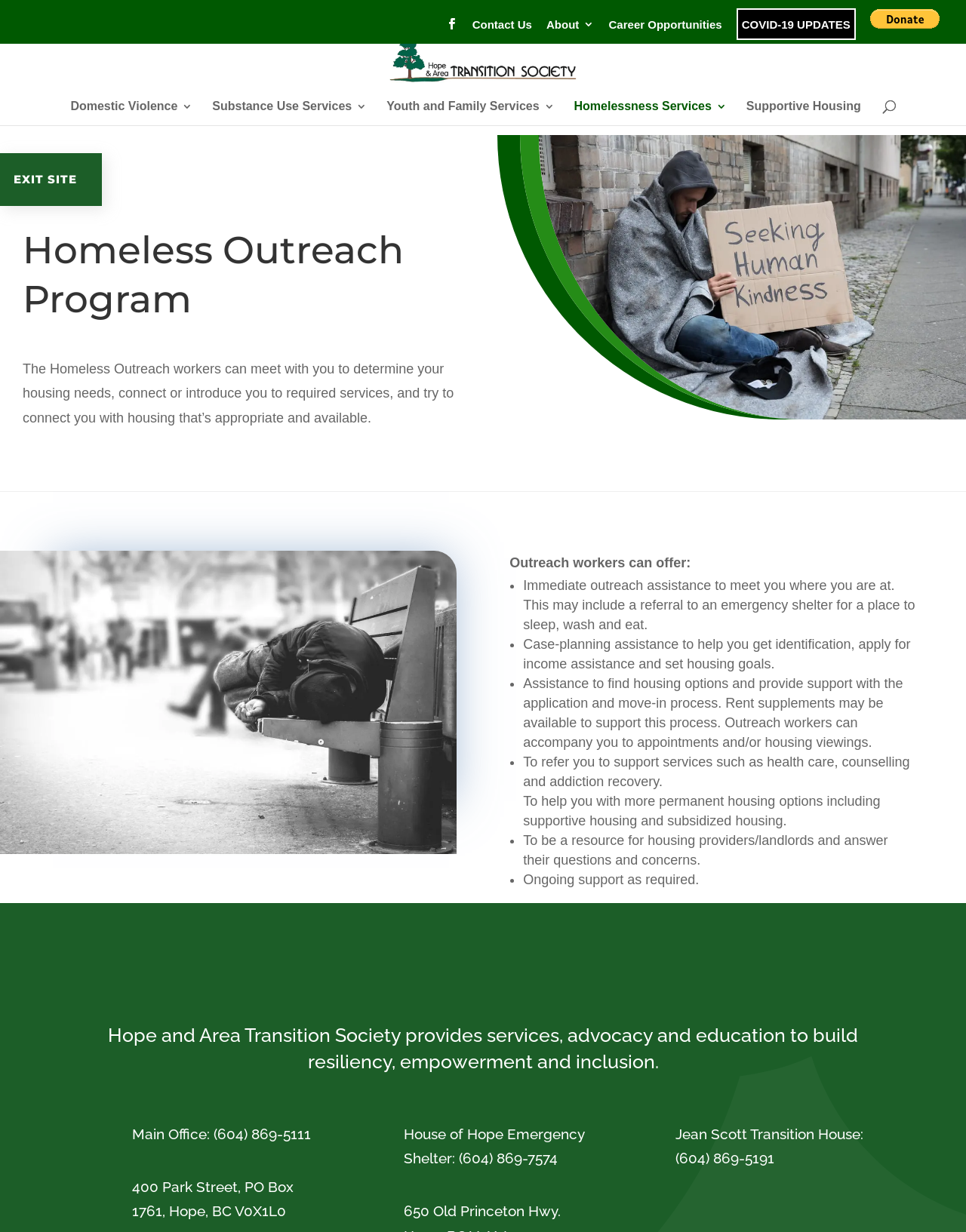Identify the bounding box coordinates of the element to click to follow this instruction: 'Click PayPal - The safer, easier way to pay online.'. Ensure the coordinates are four float values between 0 and 1, provided as [left, top, right, bottom].

[0.901, 0.007, 0.973, 0.023]